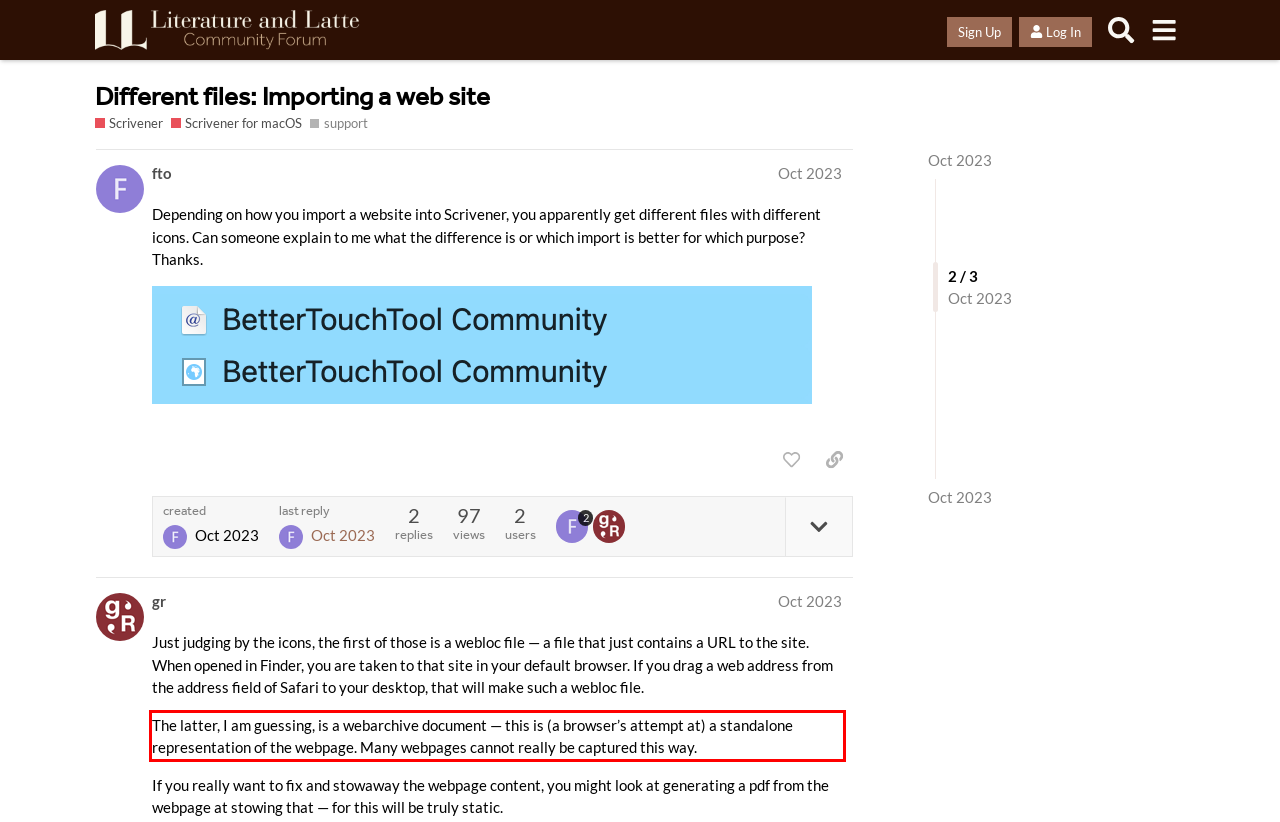Review the webpage screenshot provided, and perform OCR to extract the text from the red bounding box.

The latter, I am guessing, is a webarchive document — this is (a browser’s attempt at) a standalone representation of the webpage. Many webpages cannot really be captured this way.